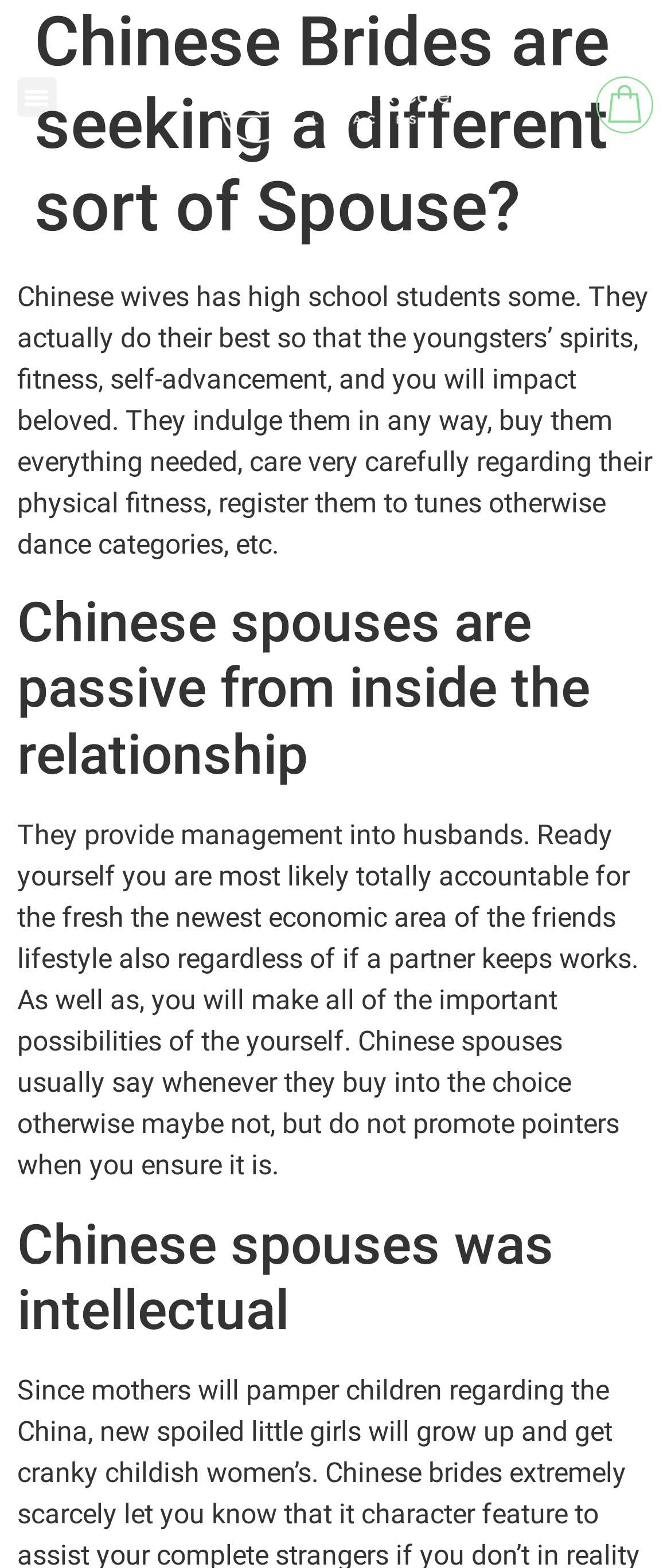What is the main topic of the webpage?
Using the image, provide a concise answer in one word or a short phrase.

Chinese brides